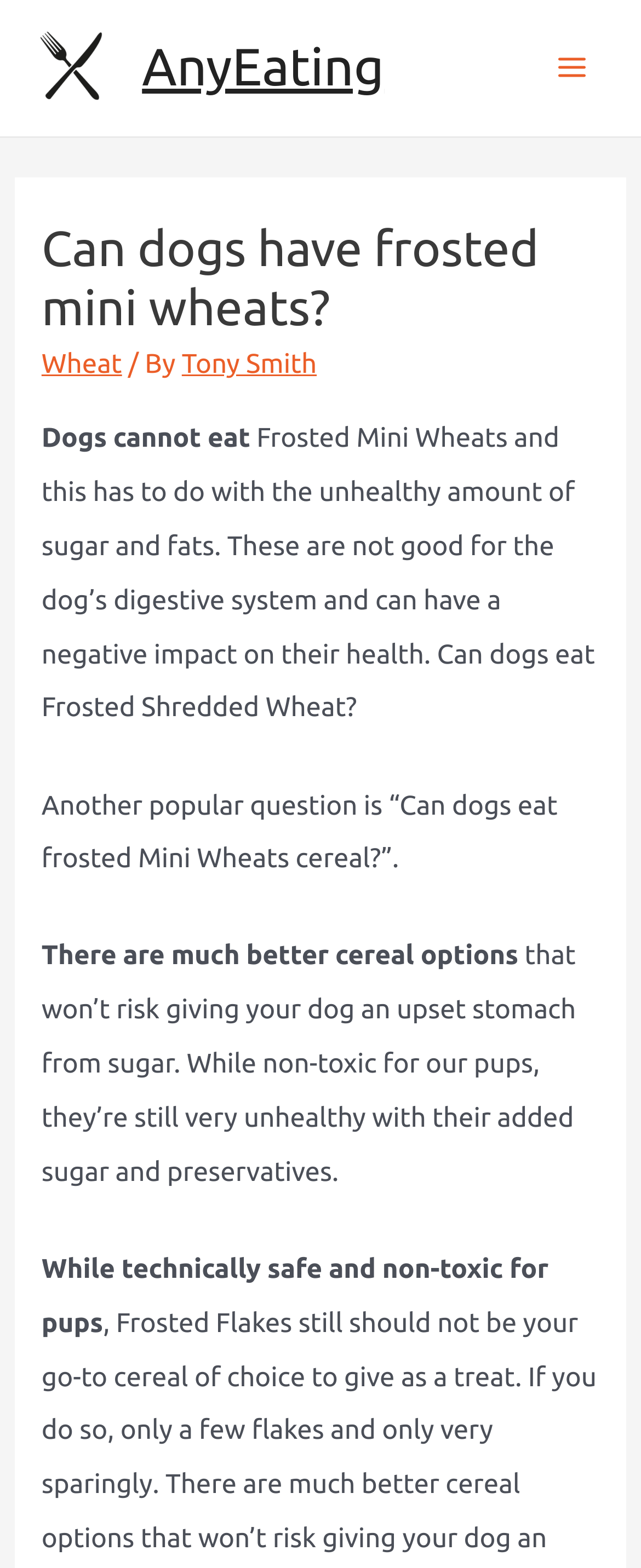What is a better cereal option for dogs?
Based on the image, please offer an in-depth response to the question.

The webpage mentions that there are better cereal options for dogs that won't risk giving them an upset stomach from sugar, but it does not specify what those options are.